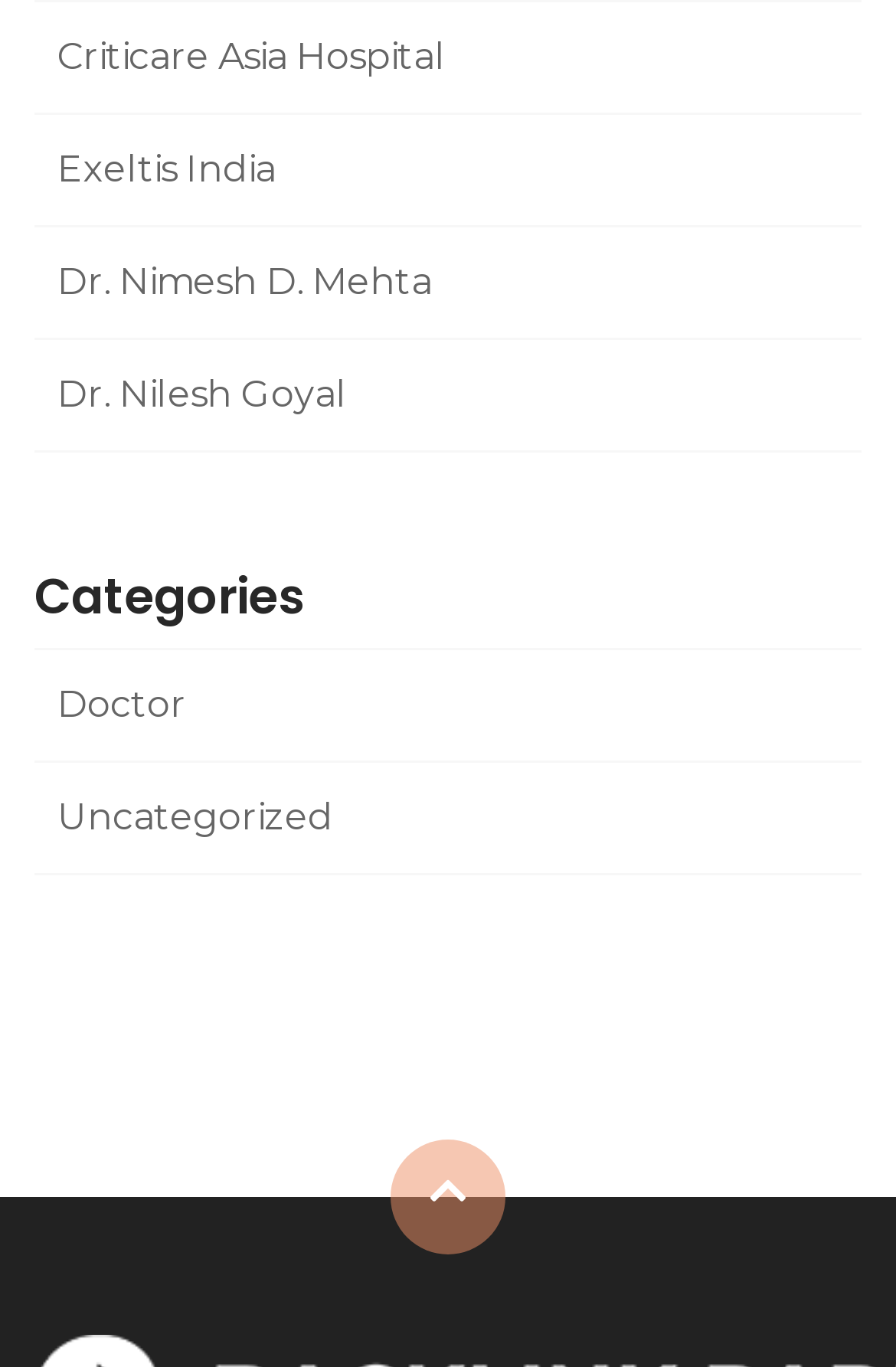How many links are there under the 'Categories' heading?
Please provide a comprehensive answer to the question based on the webpage screenshot.

I counted the number of links under the 'Categories' heading, which are 'Doctor' and 'Uncategorized', so there are 2 links.